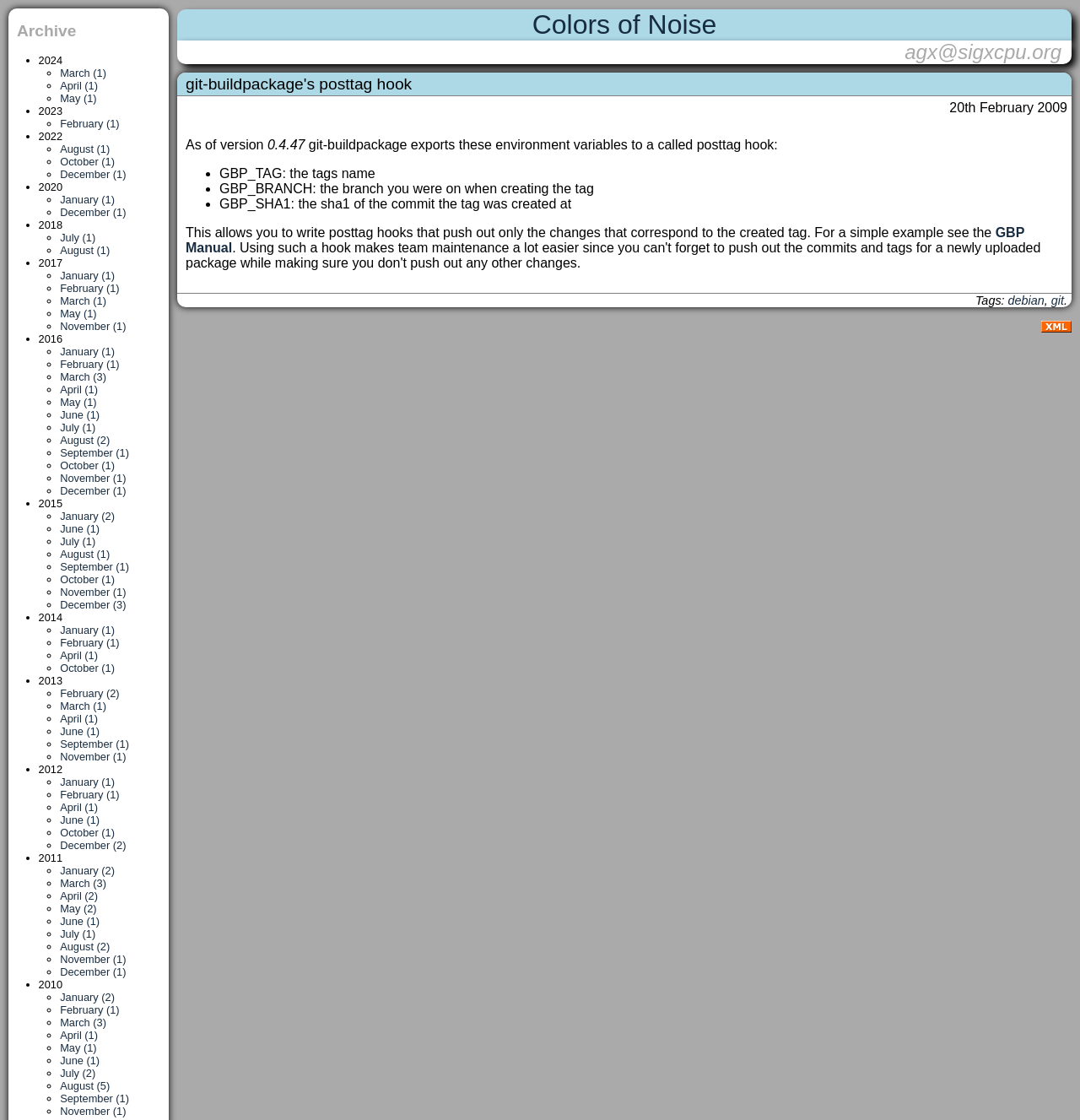Answer in one word or a short phrase: 
How many environment variables are exported by git-buildpackage?

3